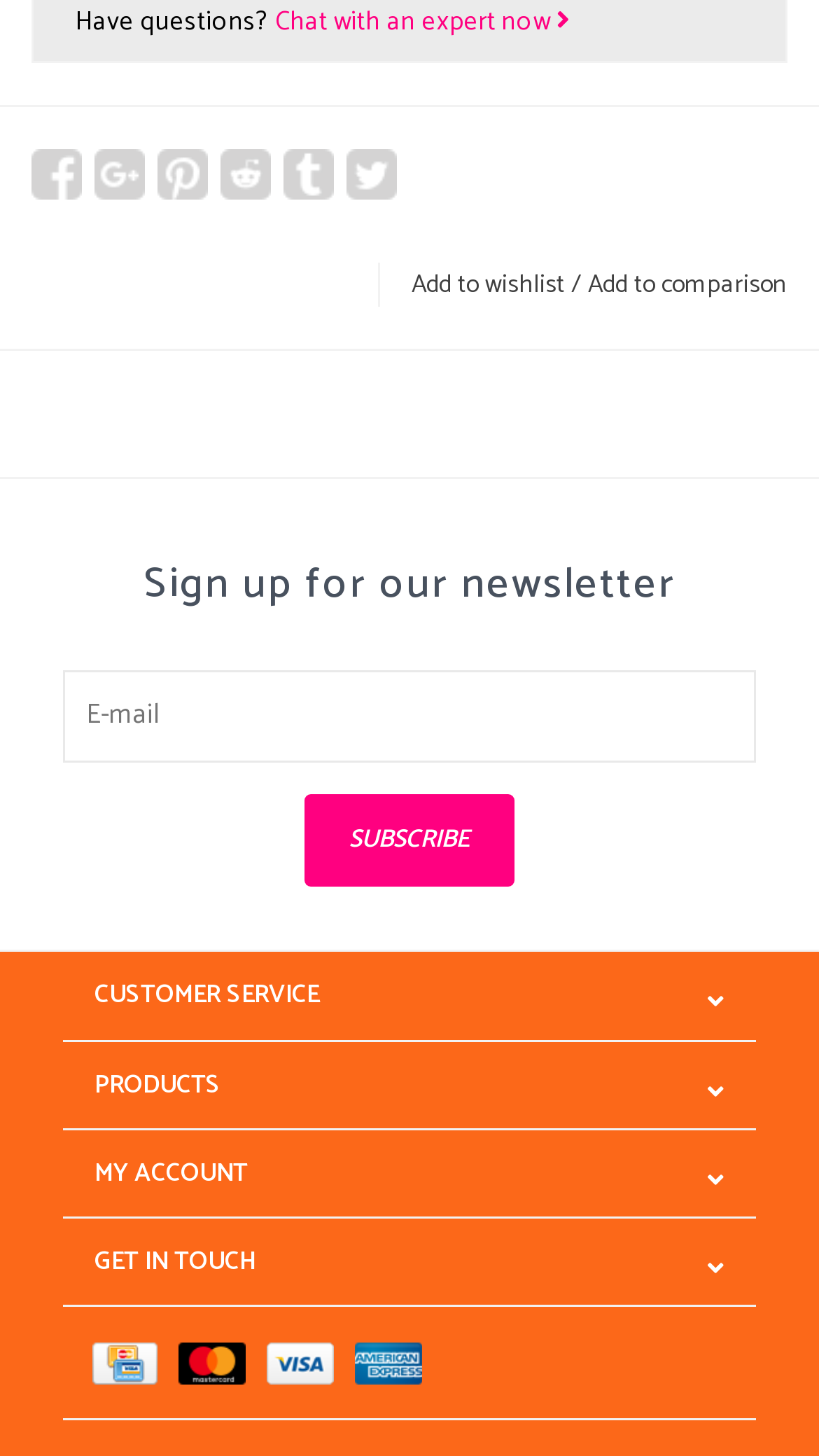Identify the bounding box coordinates for the element that needs to be clicked to fulfill this instruction: "Add to wishlist". Provide the coordinates in the format of four float numbers between 0 and 1: [left, top, right, bottom].

[0.503, 0.181, 0.69, 0.209]